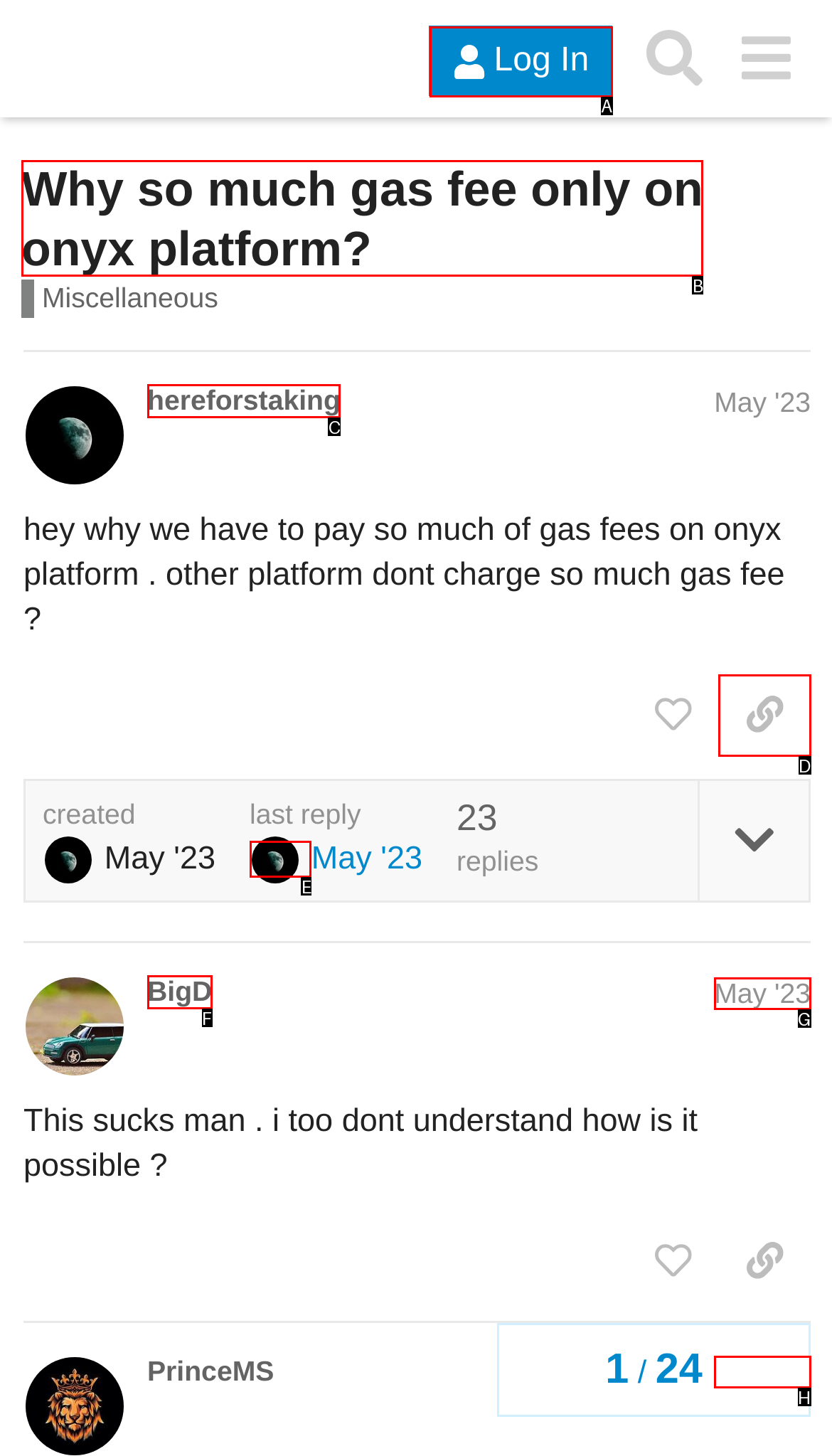Choose the HTML element that best fits the given description: May '23. Answer by stating the letter of the option.

G